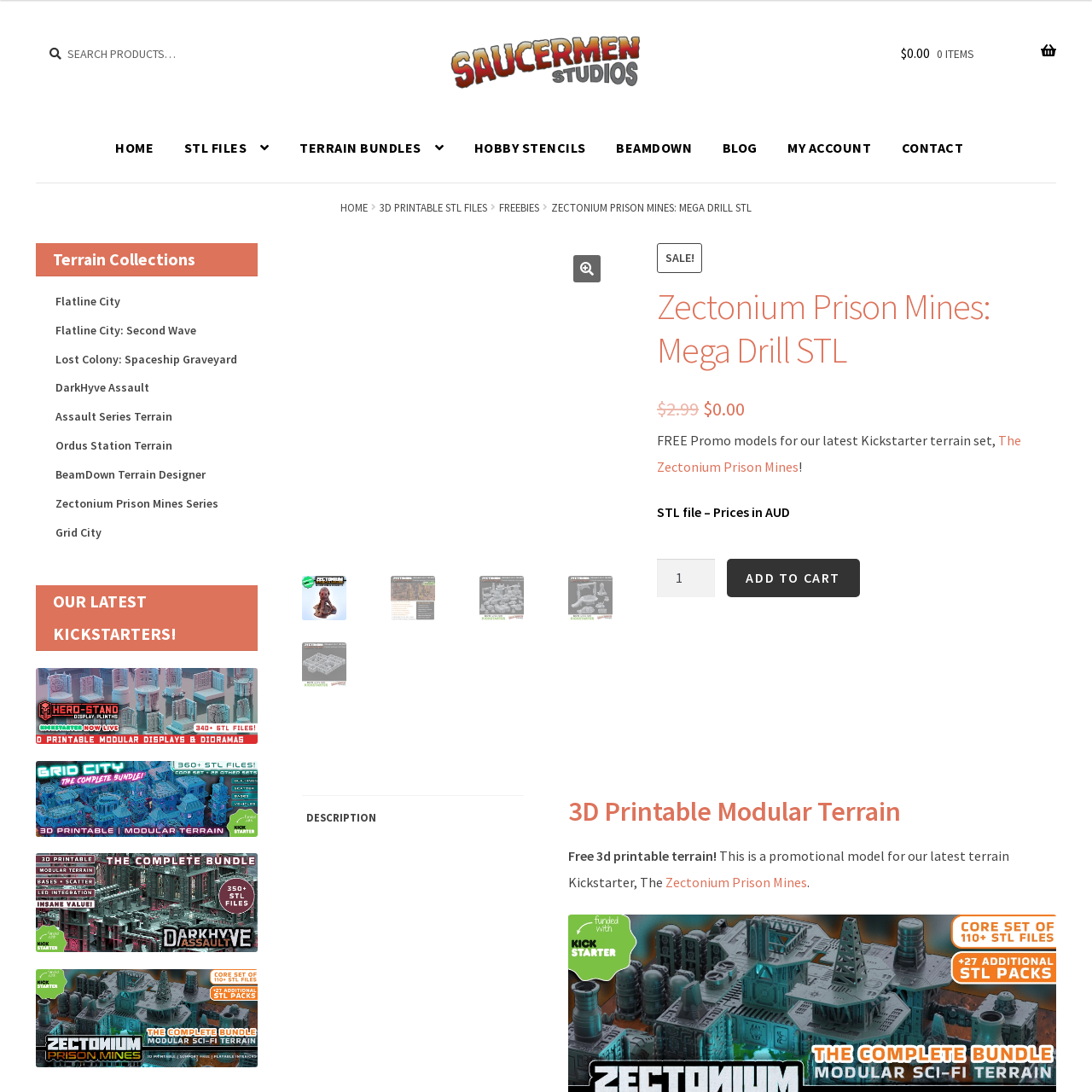Check the picture within the red bounding box and provide a brief answer using one word or phrase: What type of models does Saucermen Studios create?

3D printable models